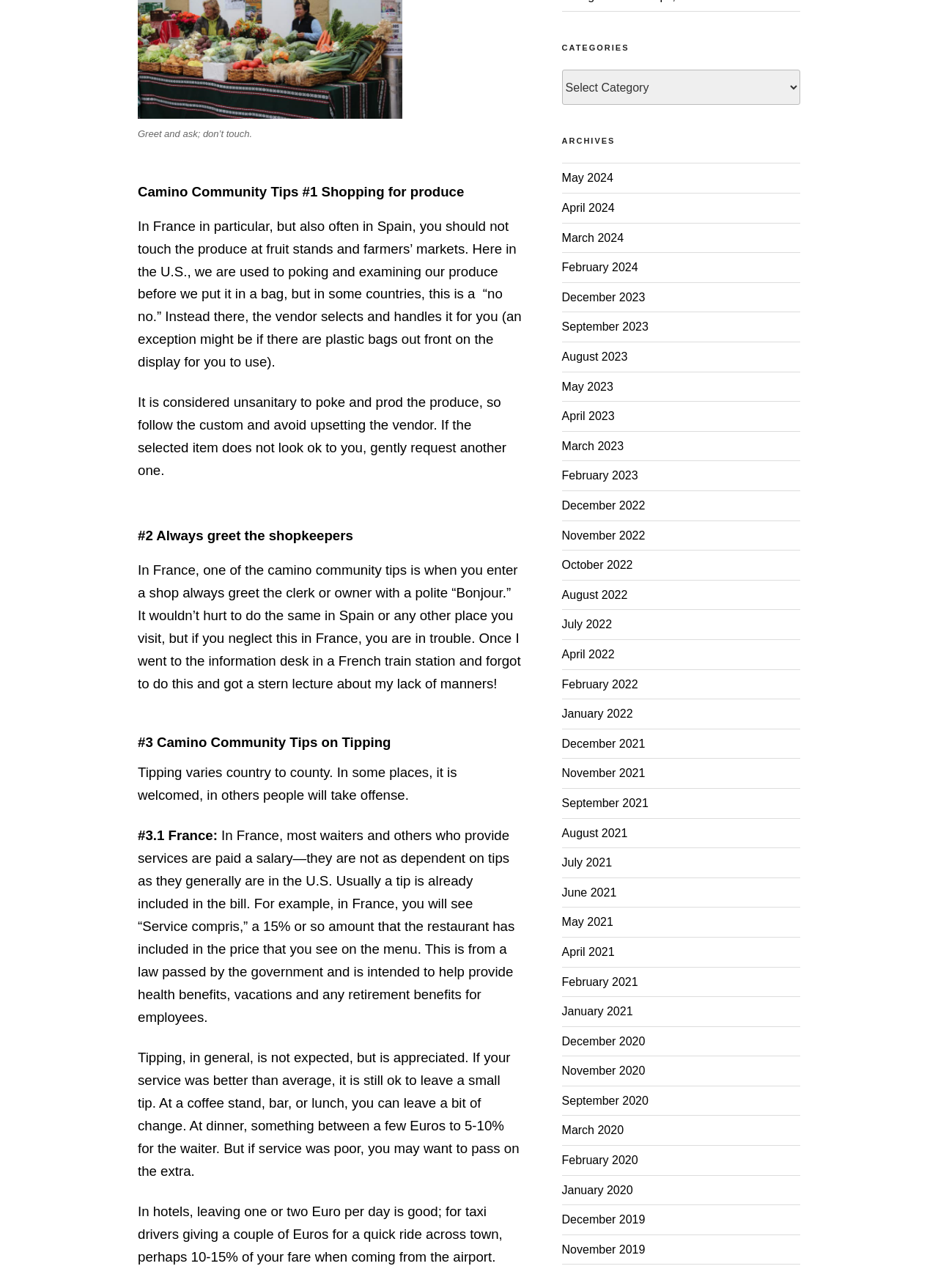Please give a succinct answer using a single word or phrase:
What is the general rule for tipping in France?

Tipping is not expected